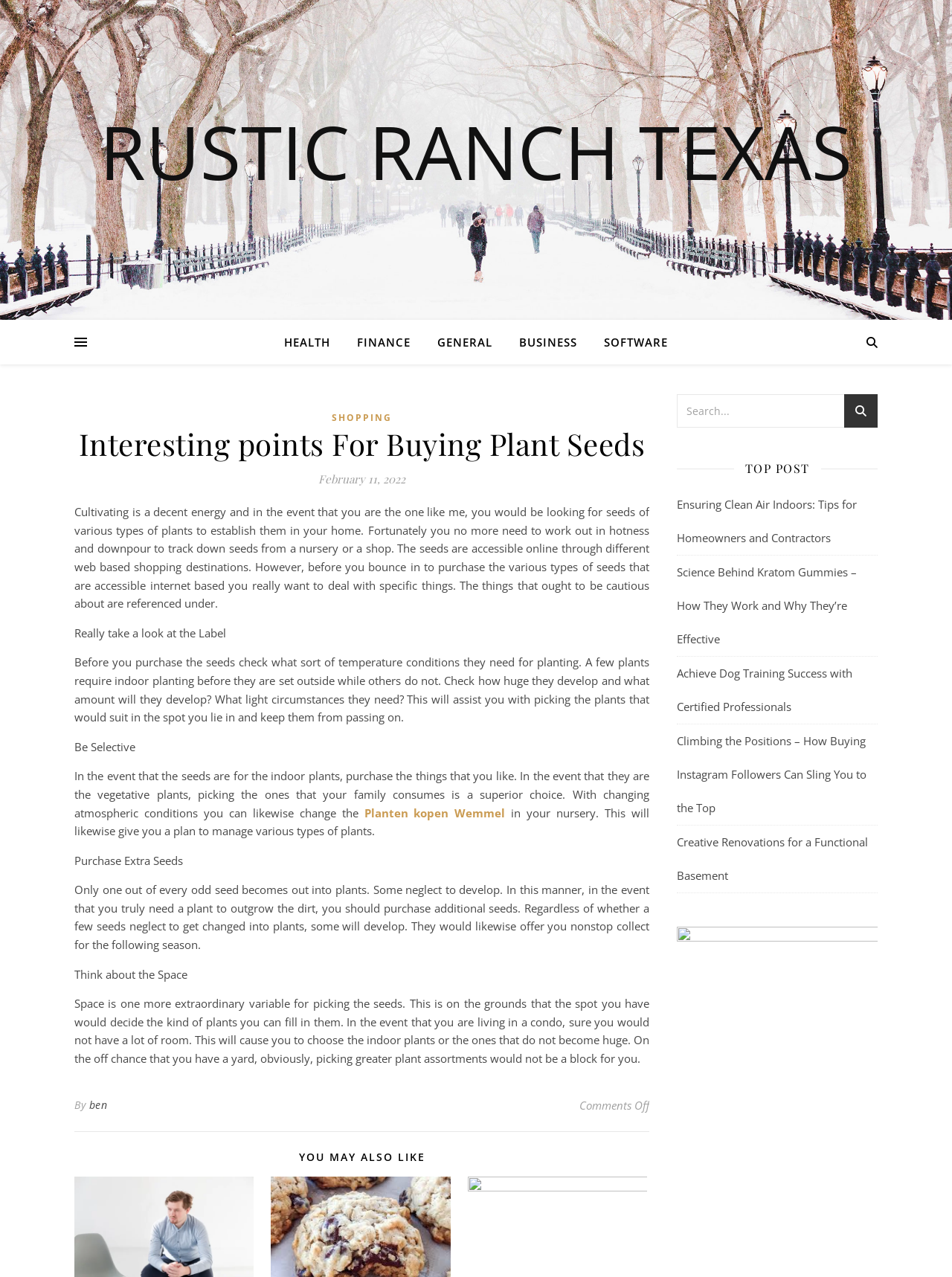Find and indicate the bounding box coordinates of the region you should select to follow the given instruction: "Click on 'SHOPPING'".

[0.348, 0.32, 0.412, 0.335]